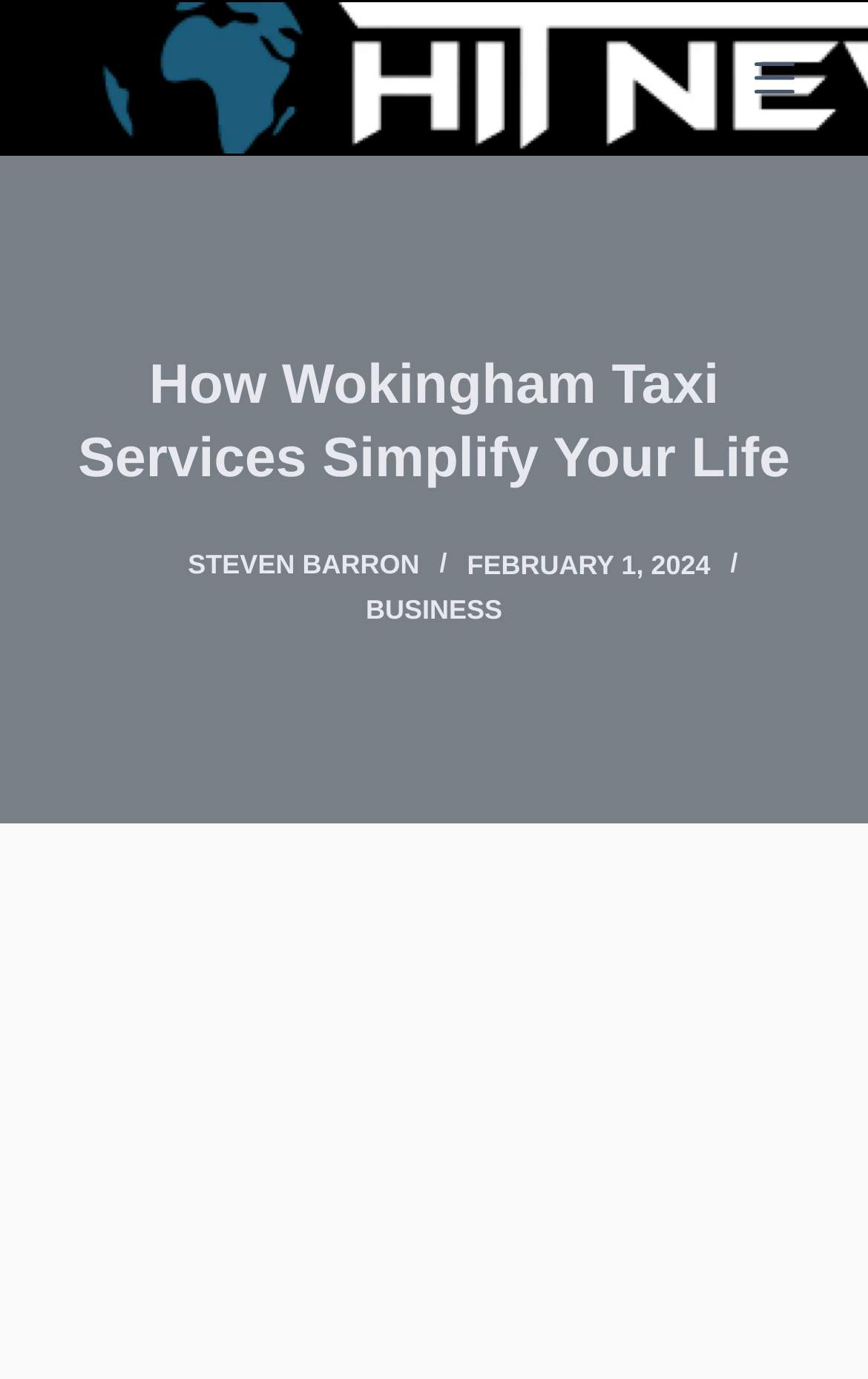Provide the bounding box coordinates for the UI element that is described as: "Business".

[0.421, 0.431, 0.579, 0.454]